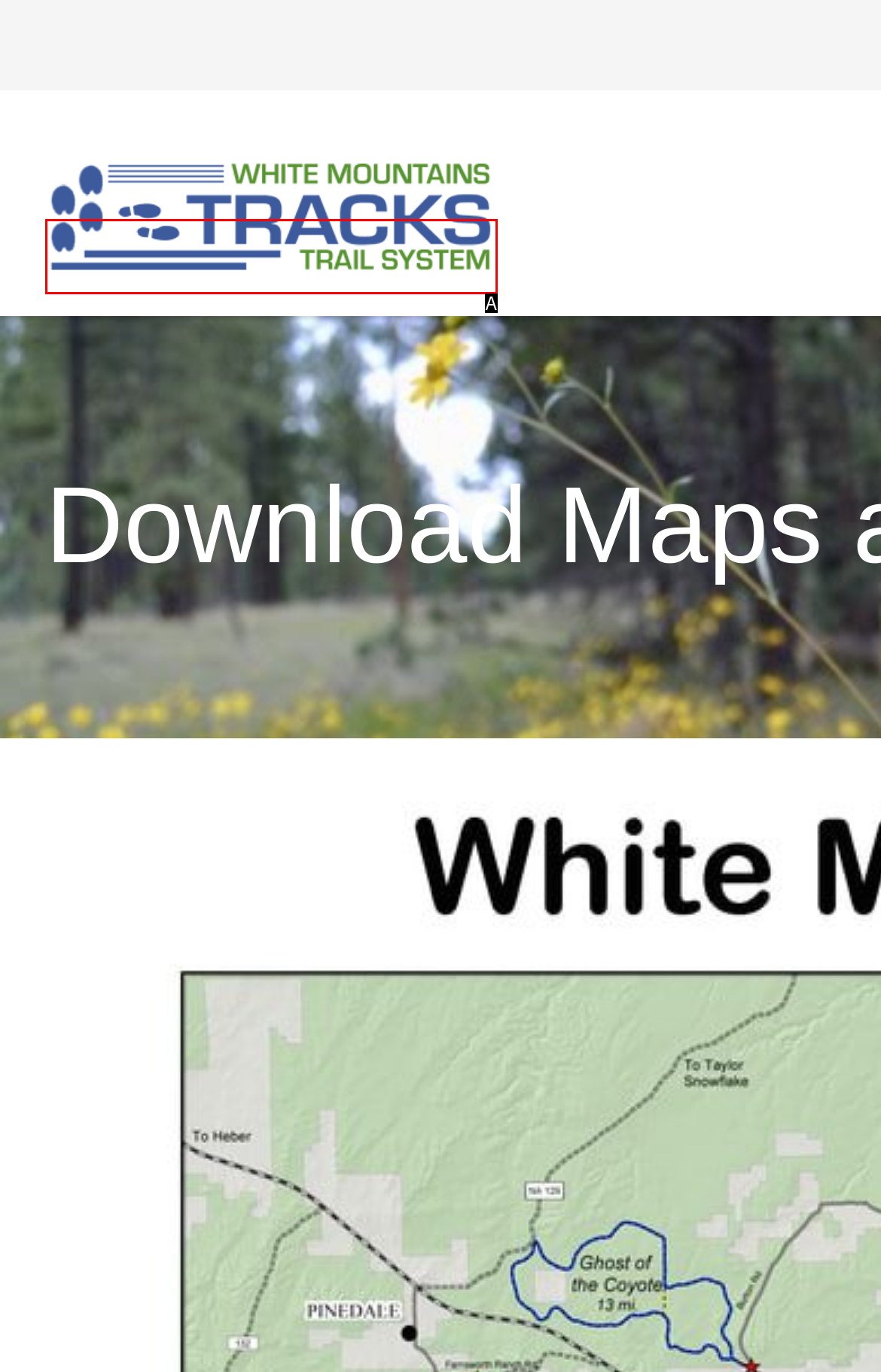Based on the given description: Menu Menu, identify the correct option and provide the corresponding letter from the given choices directly.

None